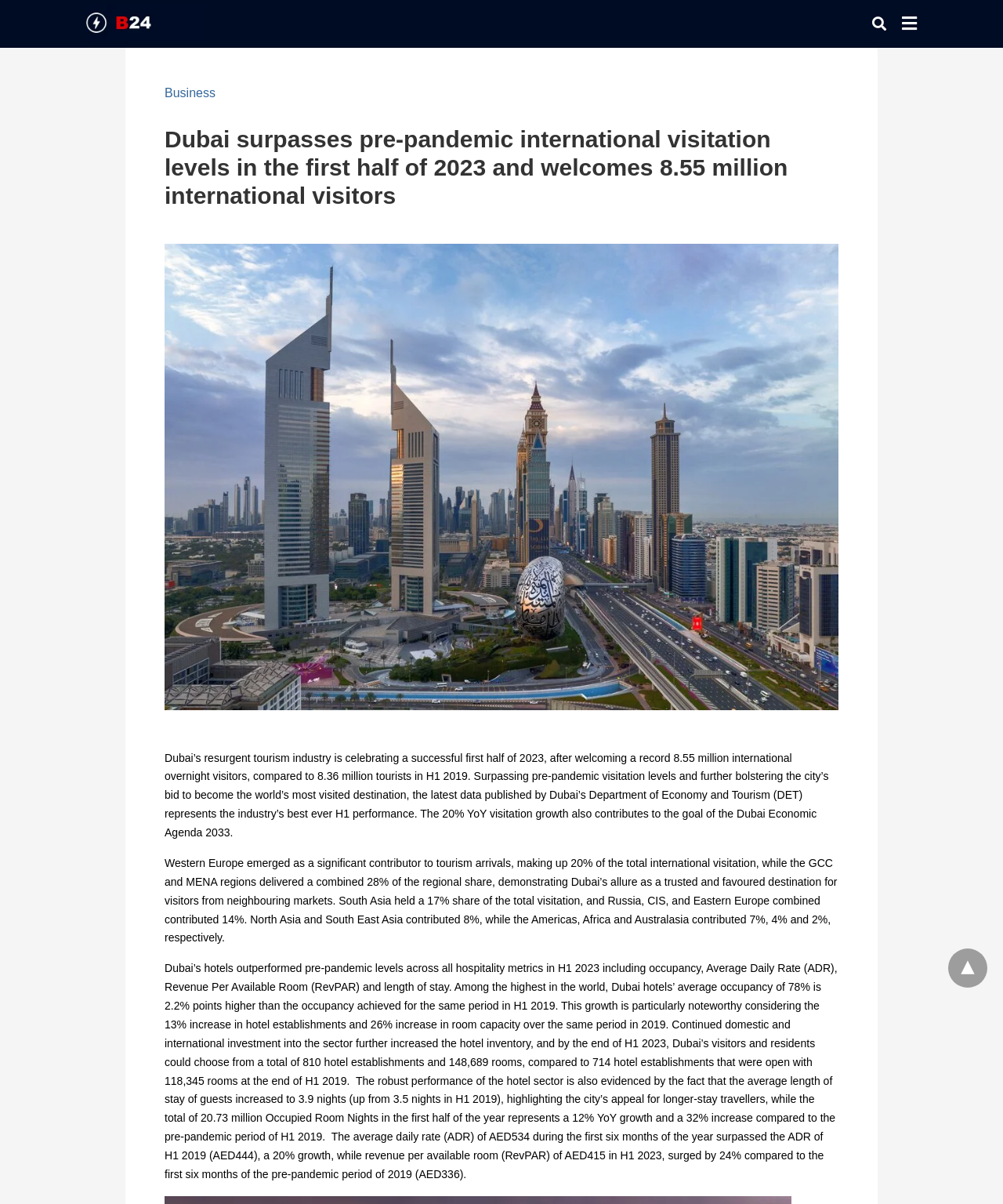Identify the bounding box of the UI component described as: "Business".

[0.164, 0.072, 0.215, 0.083]